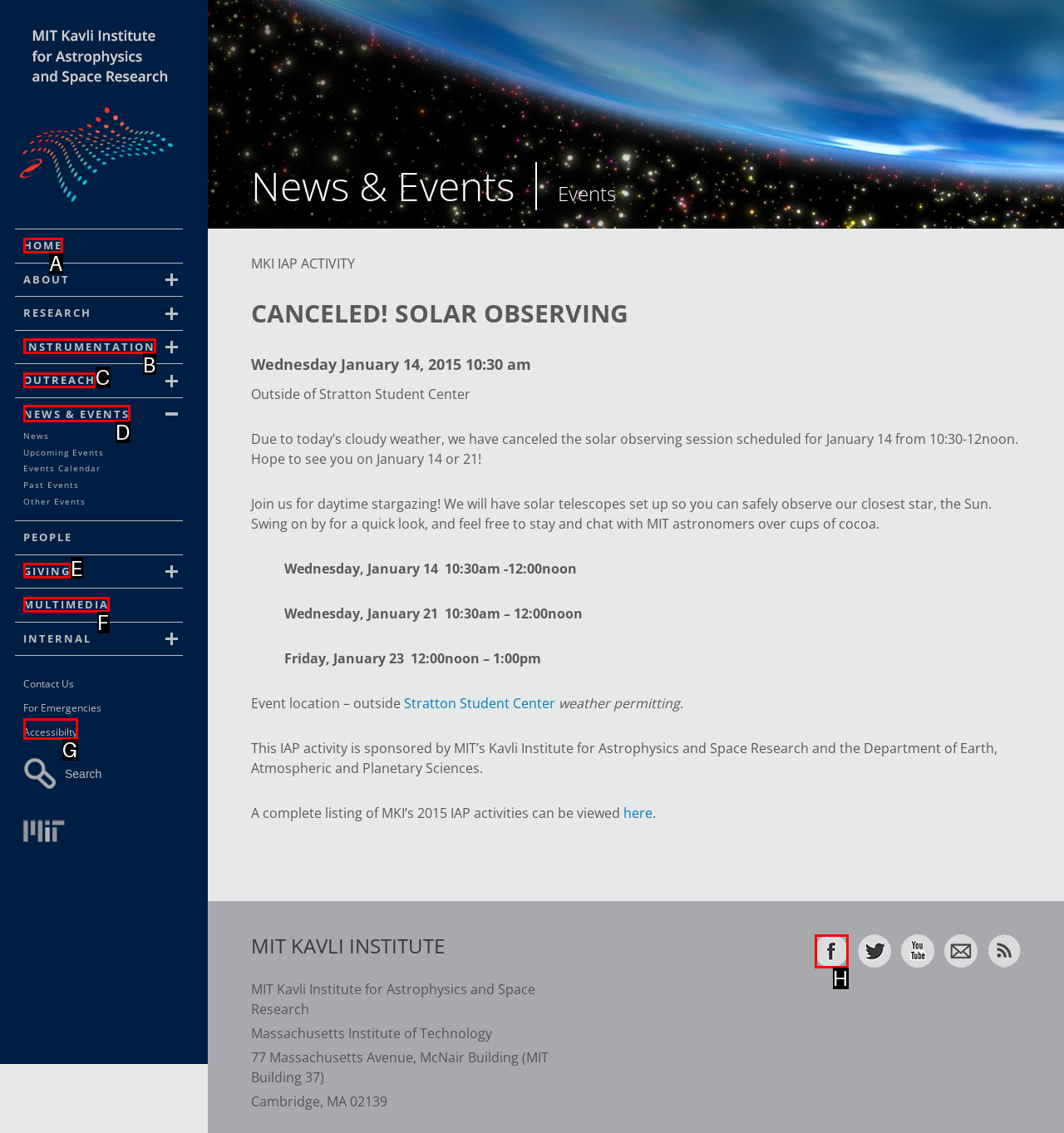Identify the letter of the option to click in order to View NEWS & EVENTS. Answer with the letter directly.

D